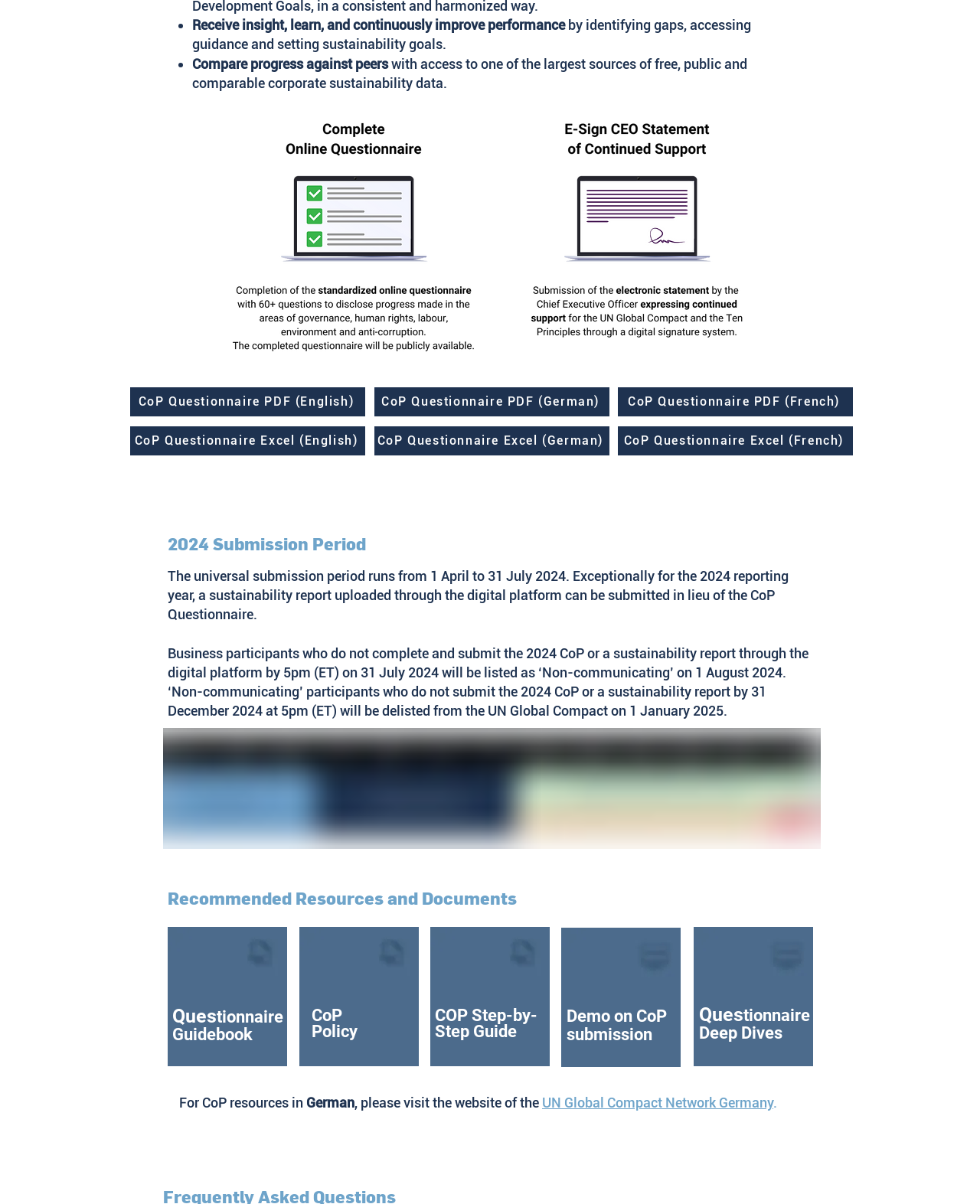Identify the bounding box for the UI element that is described as follows: "CoP Questionnaire PDF (English)".

[0.133, 0.322, 0.373, 0.346]